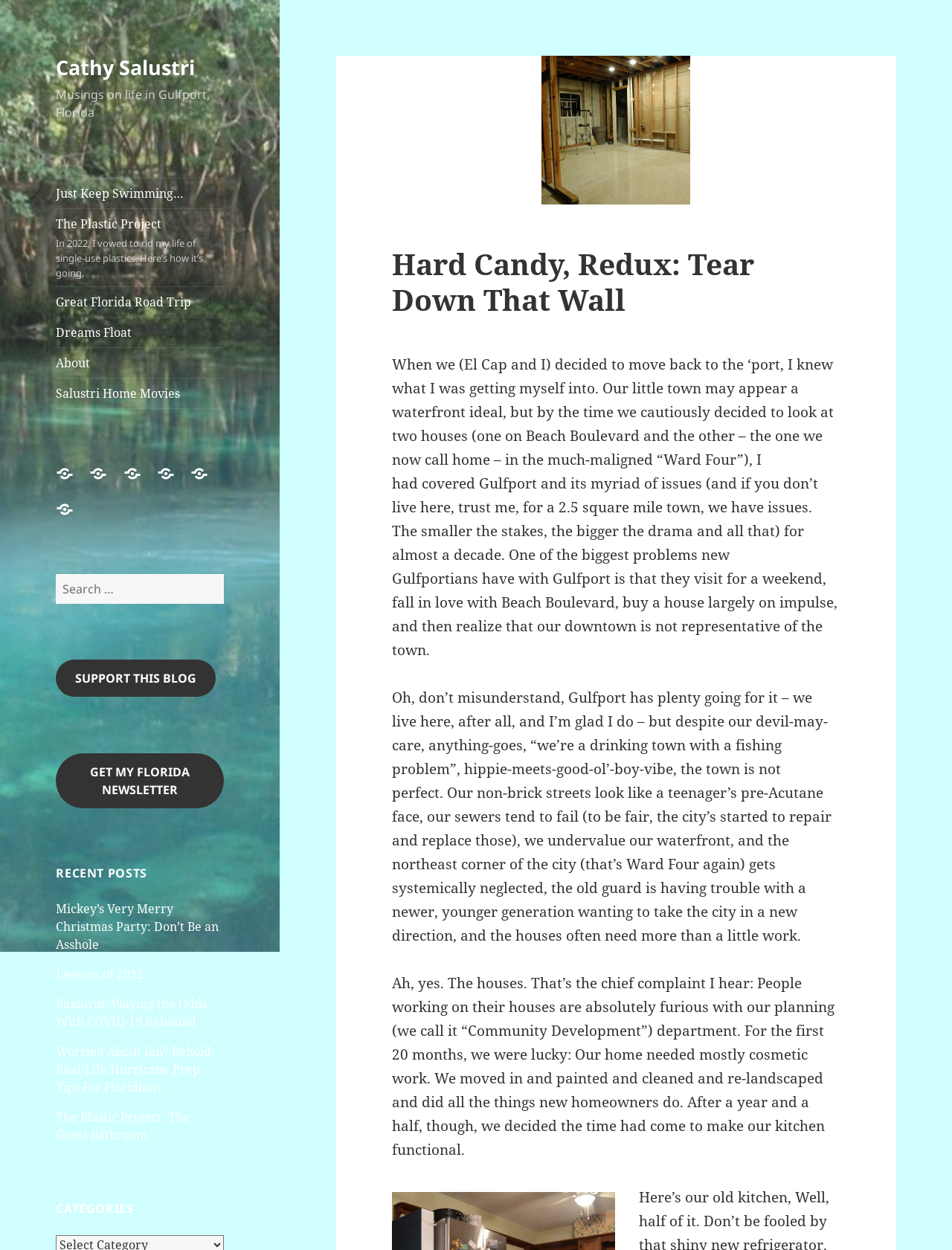Locate the bounding box coordinates of the element that needs to be clicked to carry out the instruction: "Learn more about the author". The coordinates should be given as four float numbers ranging from 0 to 1, i.e., [left, top, right, bottom].

[0.059, 0.069, 0.221, 0.097]